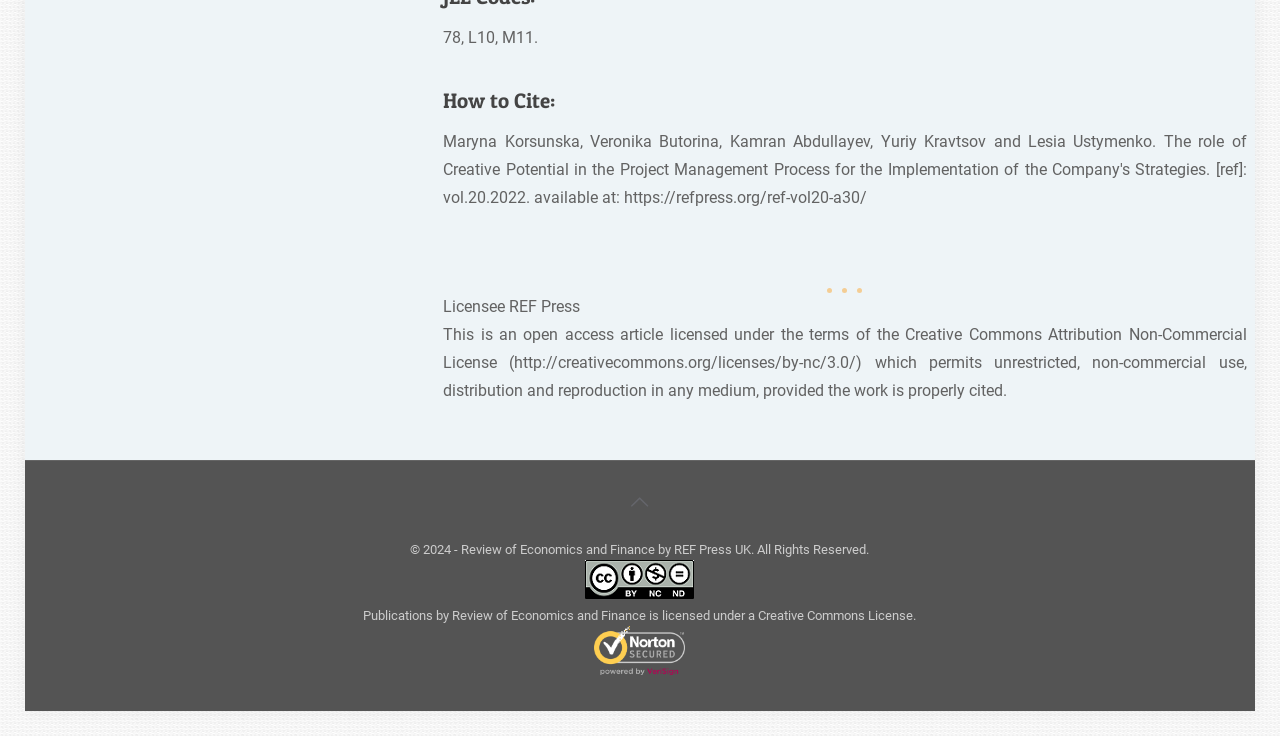What is the purpose of the article?
Please answer the question as detailed as possible.

I inferred the purpose of the article by reading the static text element that says 'This is an open access article...' which suggests that the article is intended to provide open access information to users.